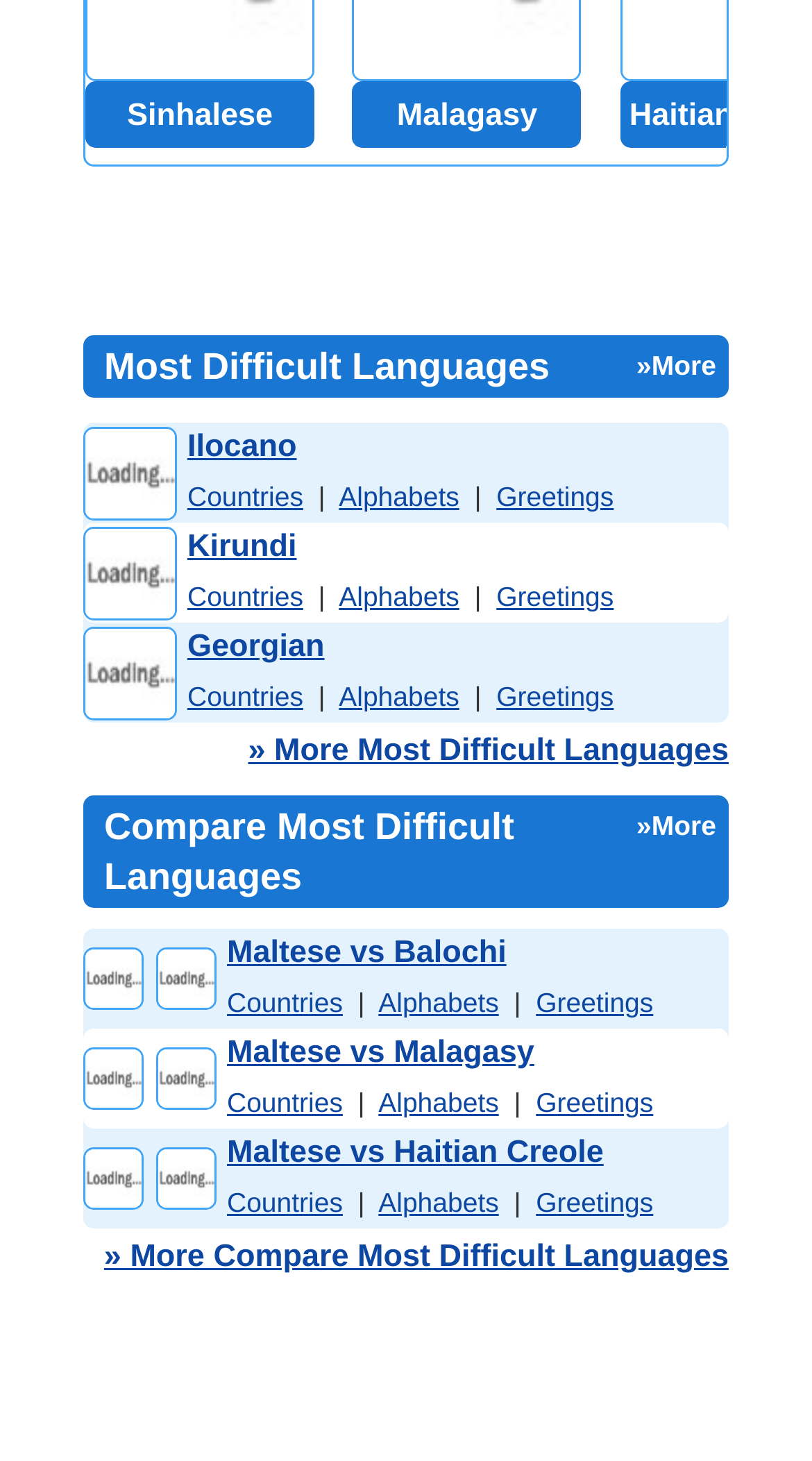What is the language in the first row of the table?
Look at the webpage screenshot and answer the question with a detailed explanation.

I looked at the table and found the first row, which contains the language 'Ilocano'.